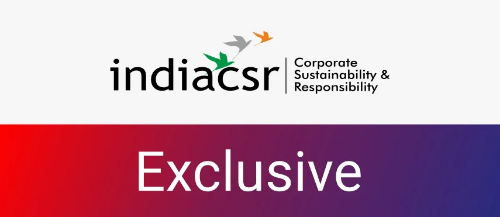Describe all significant details and elements found in the image.

The image features the logo of India CSR, which stands for Corporate Sustainability & Responsibility. It prominently displays the brand name "indiacs" in a stylized font, accompanied by a colorful design of three birds in flight, symbolizing freedom and progress. Below the logo, the word "Exclusive" is featured in a bold and modern typography, signifying special content or insights related to corporate social responsibility initiatives. The logo is set against a backdrop that transitions from a vibrant red to a deep purple, evoking a sense of urgency and importance regarding sustainability efforts. This visual representation aligns with ongoing discussions about corporate accountability and community engagement within India.